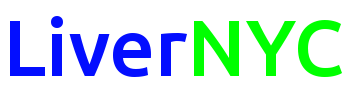Detail all significant aspects of the image you see.

The image features the logo of "LiverNYC," prominently displayed with vibrant colors. The word "Liver" is styled in bold blue letters, while "NYC" draws attention in an eye-catching neon green font. This striking combination of colors and typography encapsulates the lively spirit of the blog, which focuses on topics related to Linux and technology. The logo serves as a visual anchor for the website, inviting readers to explore the content it offers.